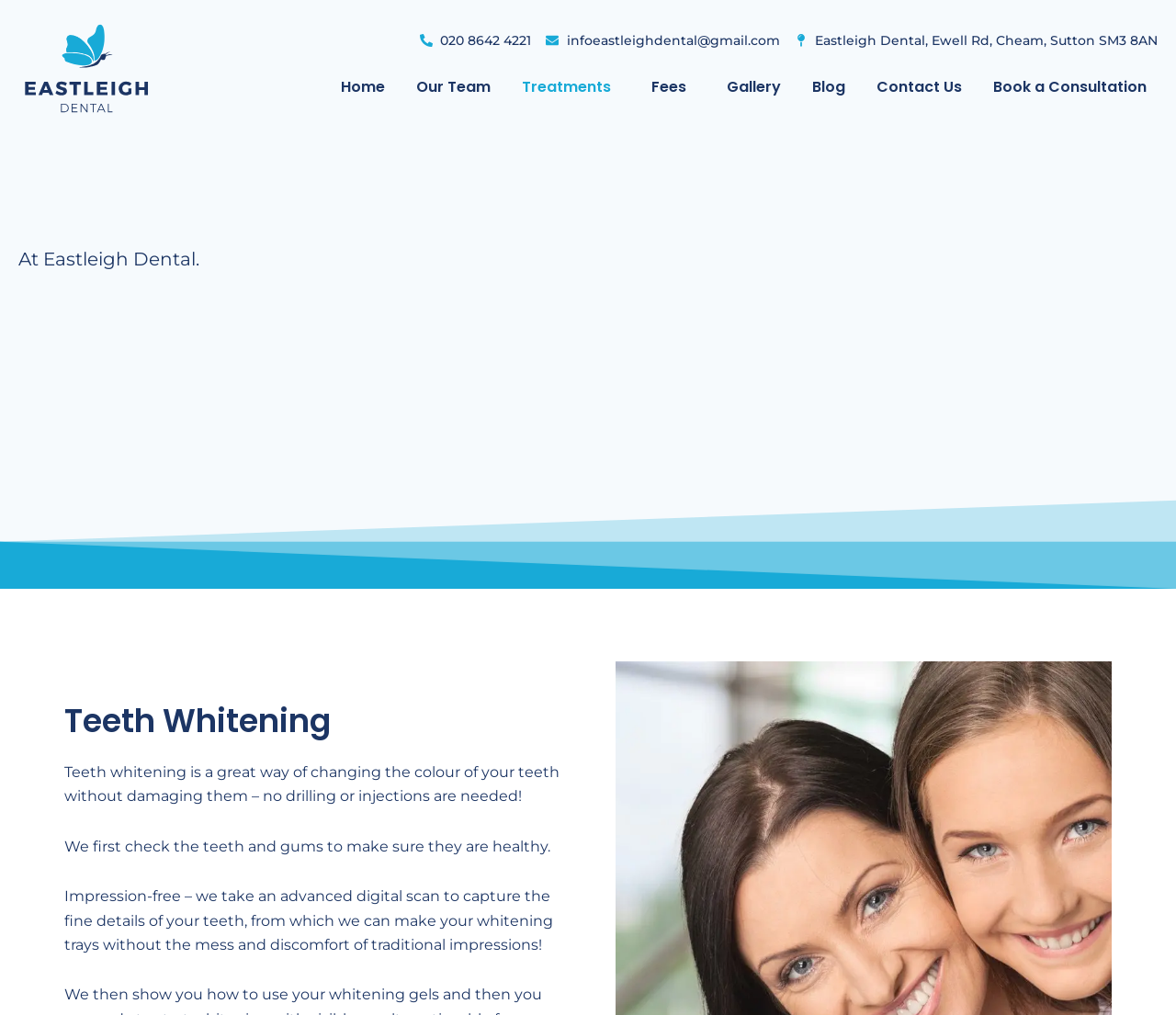What is the purpose of teeth whitening?
Using the image, provide a detailed and thorough answer to the question.

I inferred this from the static text on the webpage, which states that 'Teeth whitening is a great way of changing the colour of your teeth without damaging them – no drilling or injections are needed!'. This sentence suggests that the primary purpose of teeth whitening is to change the colour of teeth.